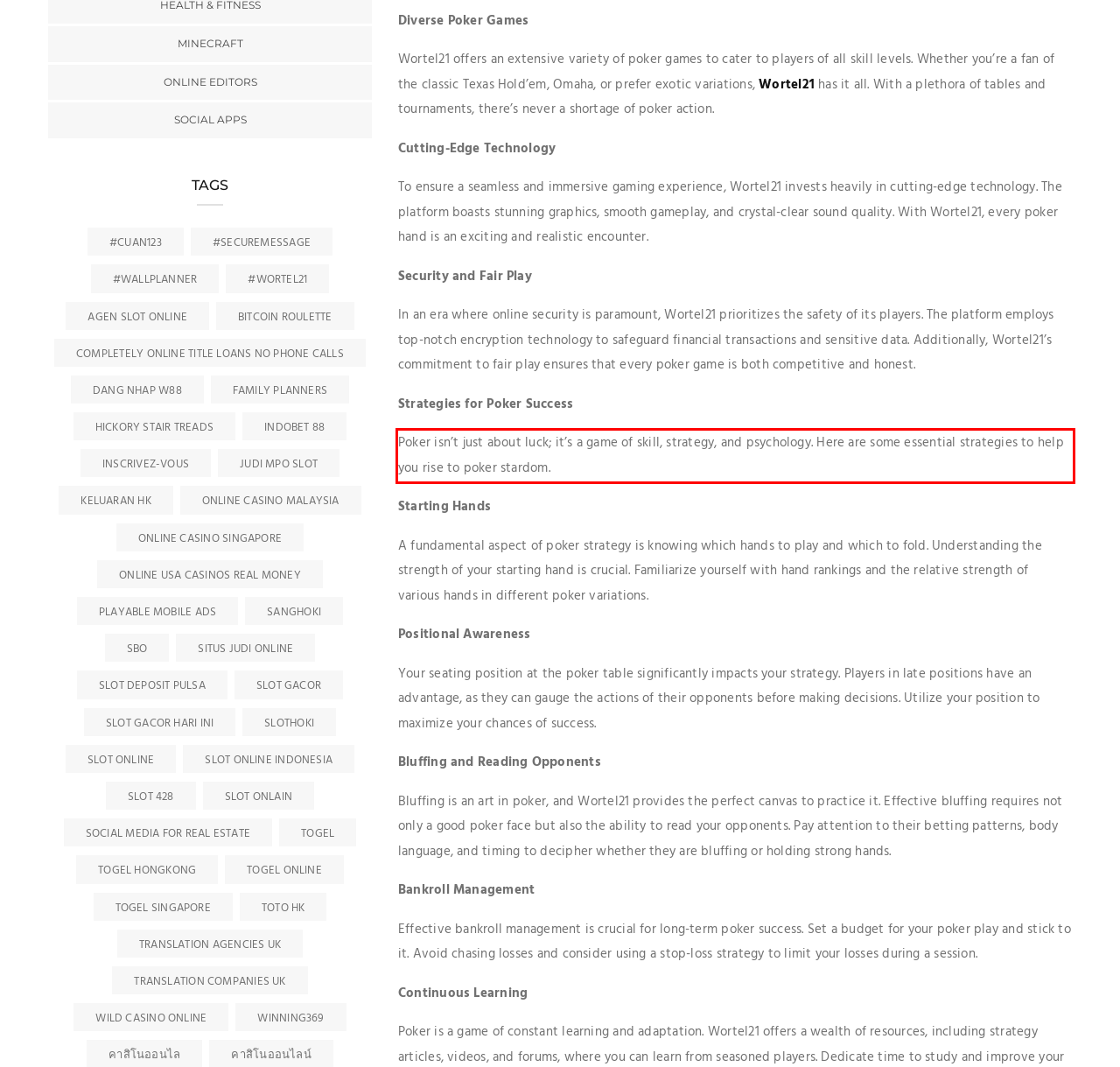You have a screenshot of a webpage with a red bounding box. Identify and extract the text content located inside the red bounding box.

Poker isn’t just about luck; it’s a game of skill, strategy, and psychology. Here are some essential strategies to help you rise to poker stardom.